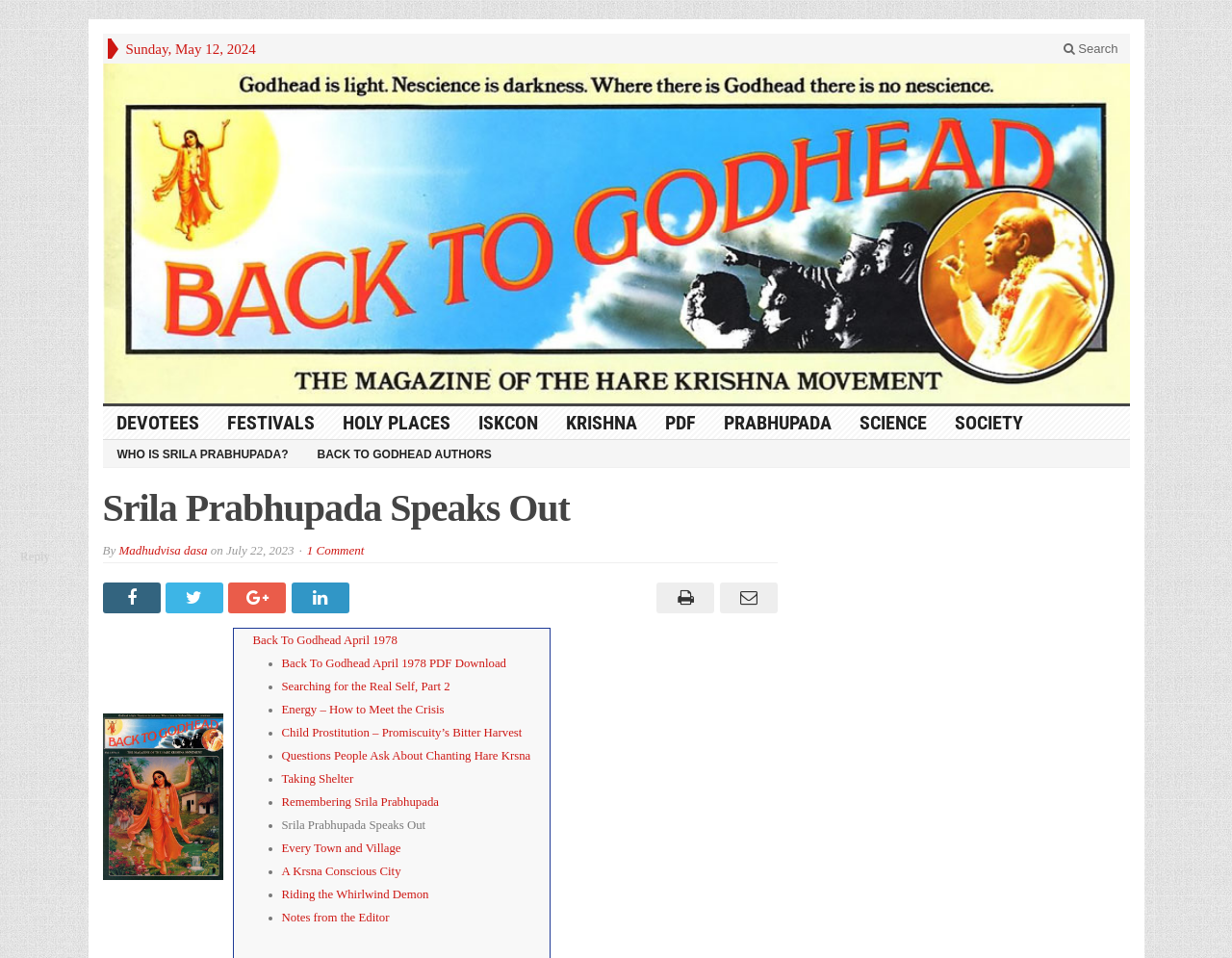Please determine the bounding box coordinates of the element's region to click for the following instruction: "View the image of Srila Prabhupada".

[0.083, 0.745, 0.181, 0.919]